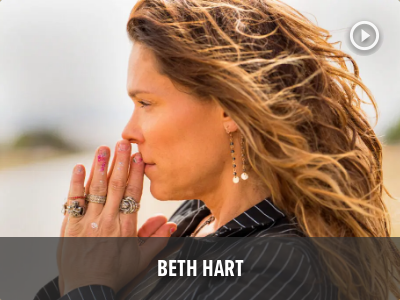Give a succinct answer to this question in a single word or phrase: 
What is the purpose of the play button icon?

to watch a performance